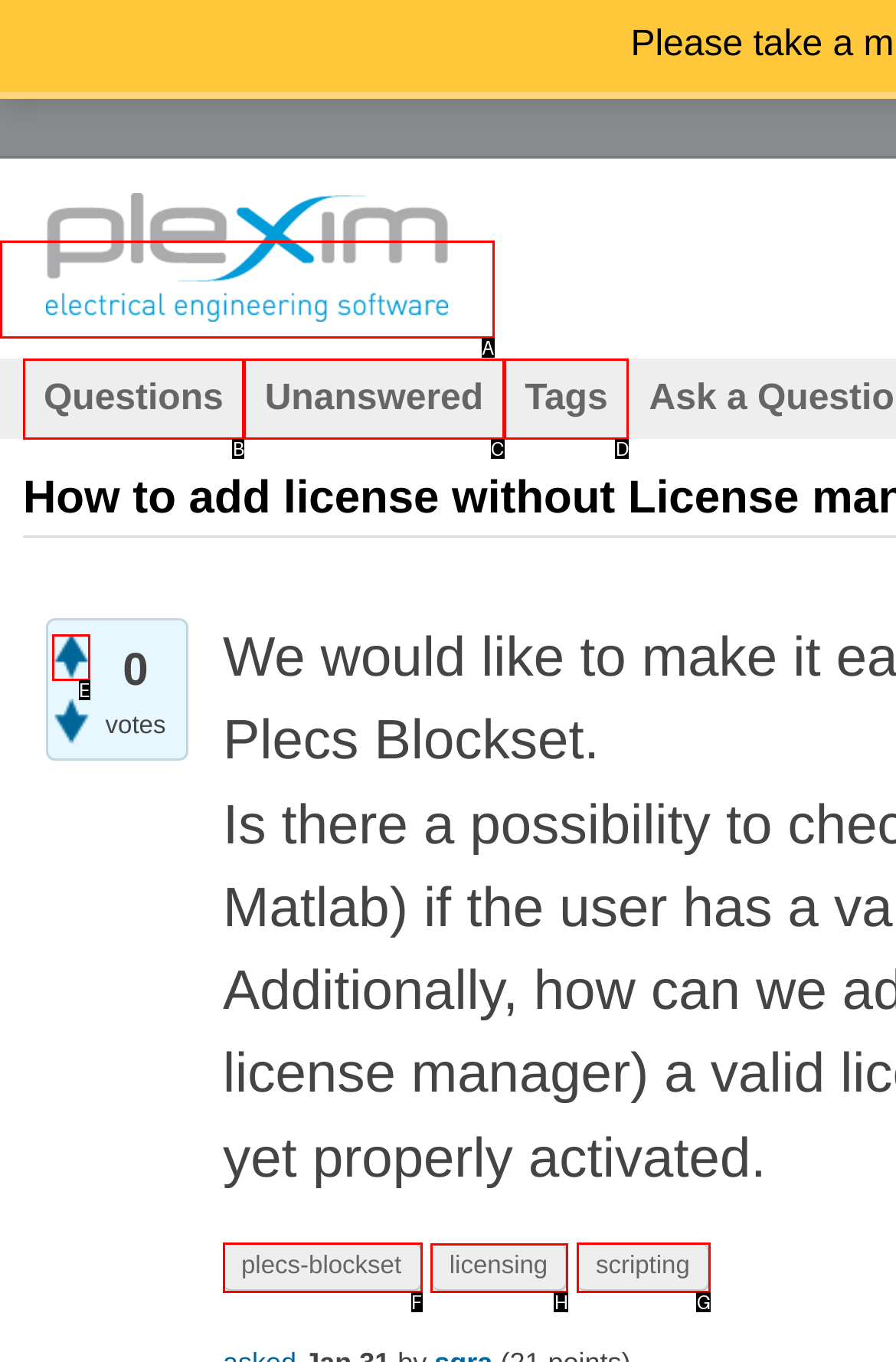Identify the HTML element that should be clicked to accomplish the task: view licensing topics
Provide the option's letter from the given choices.

H